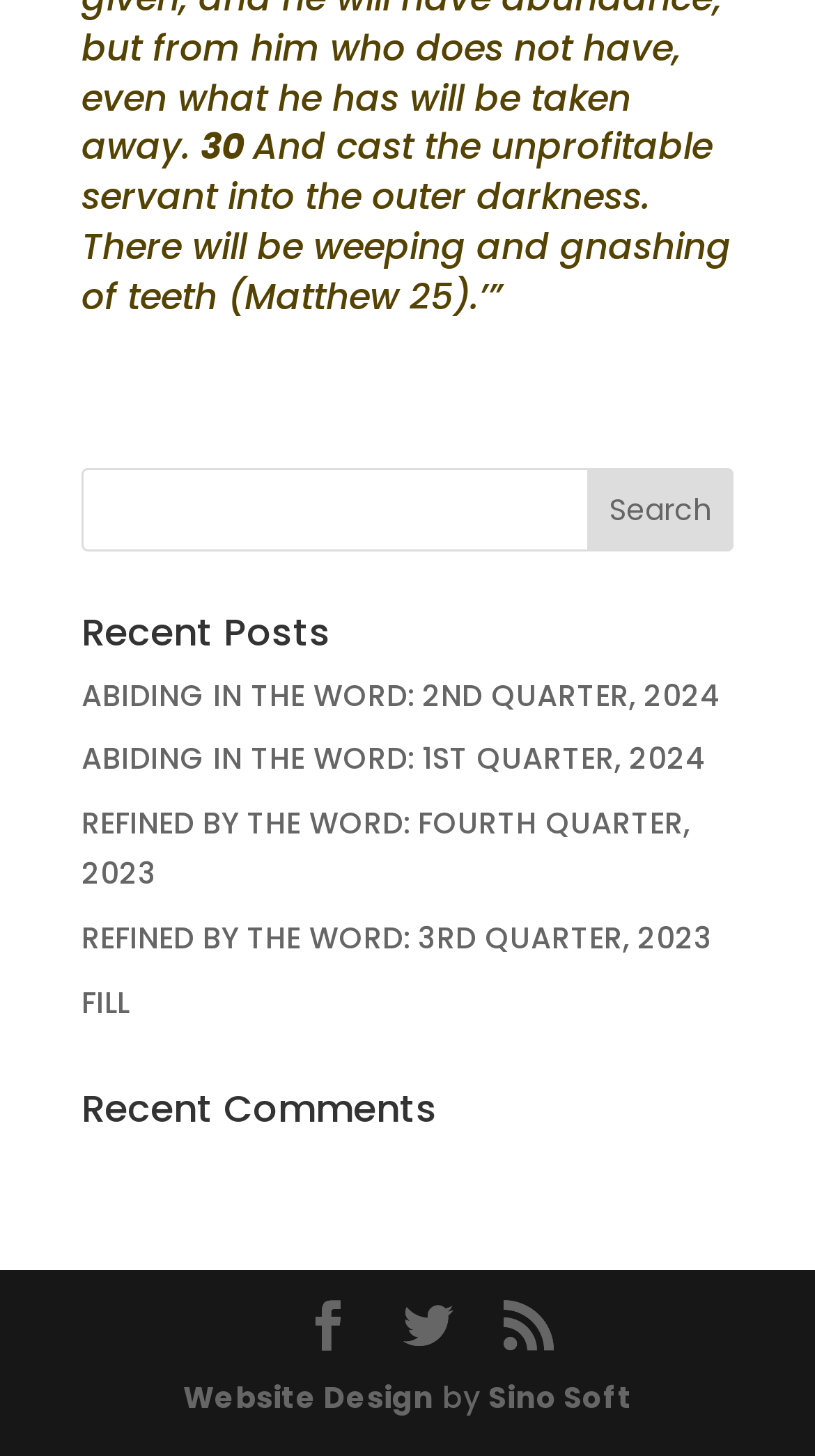Identify the bounding box coordinates of the section to be clicked to complete the task described by the following instruction: "check recent comments". The coordinates should be four float numbers between 0 and 1, formatted as [left, top, right, bottom].

[0.1, 0.75, 0.9, 0.79]